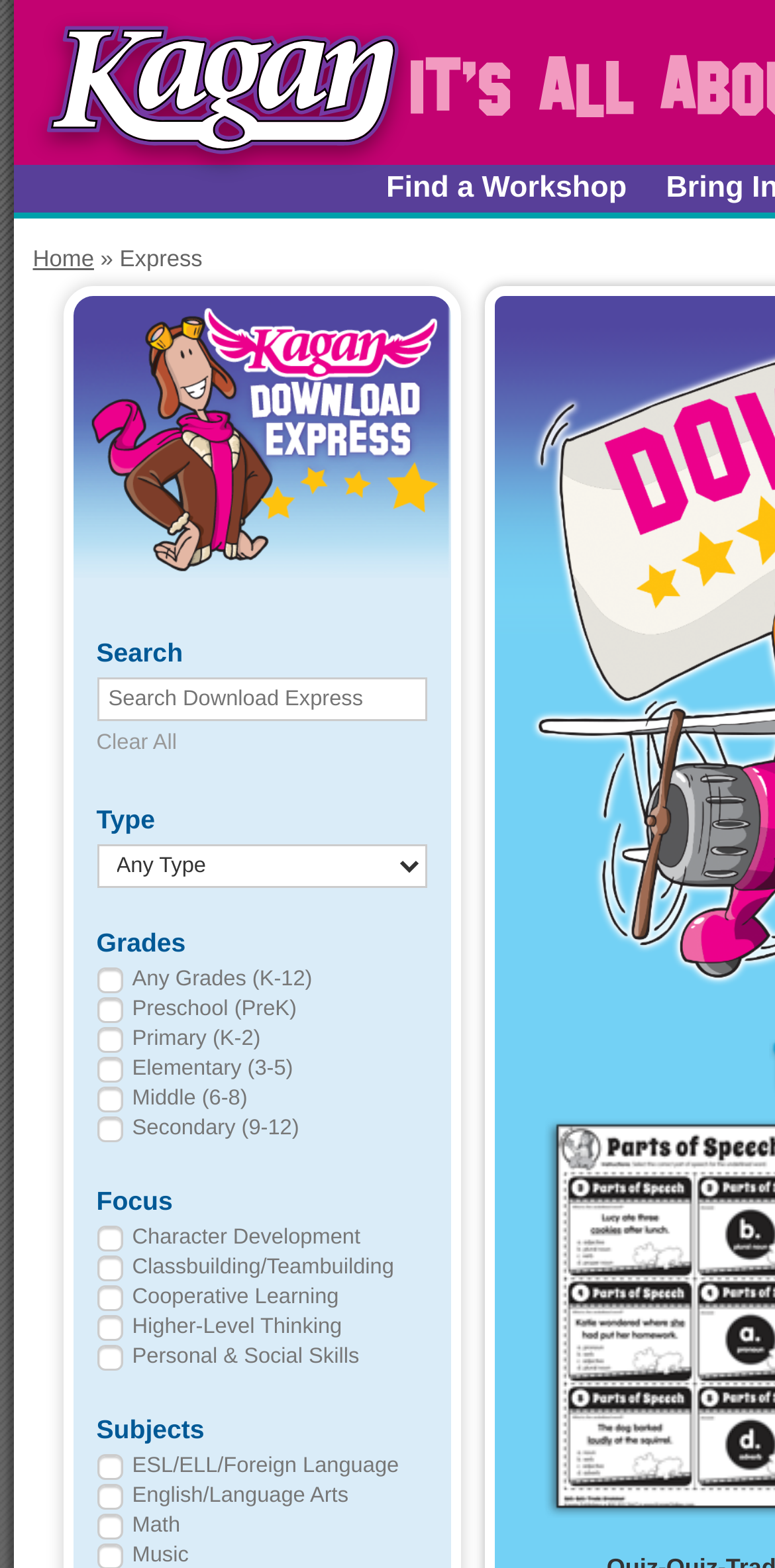Give an in-depth explanation of the webpage layout and content.

The webpage is focused on Kagan, a provider of staff development and educational resources for teachers. At the top left, there is a link to the Kagan website, accompanied by a heading with the same name. Below this, there is a link to "Find a Workshop". 

To the right of the Kagan link, there is a navigation menu with a "Home" link and a "» Express" static text. 

On the left side of the page, there is a sidebar menu header image. Below this, there is a search function with a heading, a search box, and a "Clear All" link. 

Under the search function, there are several sections with headings, including "Type", "Grades", "Focus", and "Subjects". Each section has a dropdown menu or a list of options, such as different grade levels, focus areas like character development and cooperative learning, and subjects like English and math.